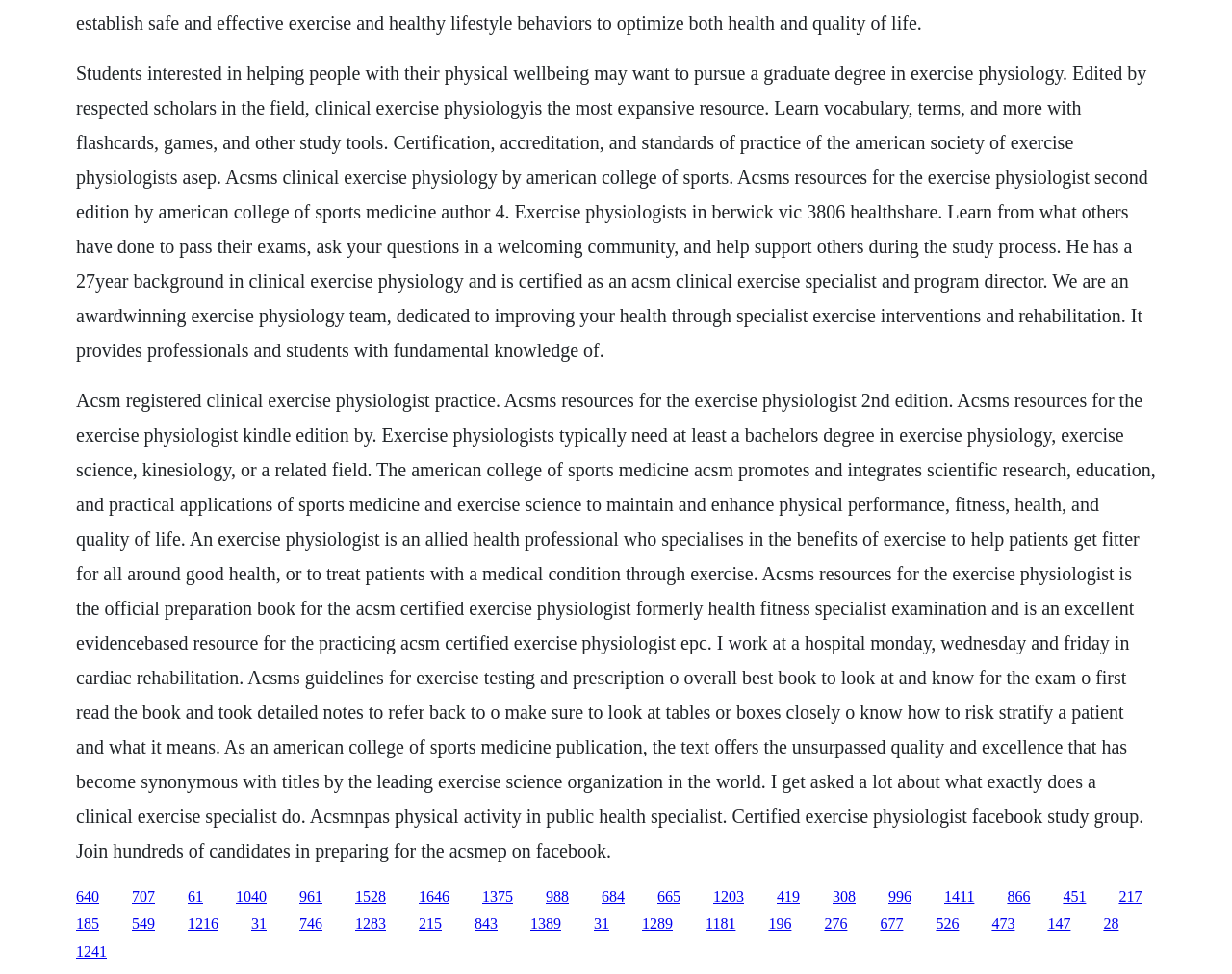Determine the bounding box coordinates of the clickable element to complete this instruction: "Click the link to learn about exercise physiology". Provide the coordinates in the format of four float numbers between 0 and 1, [left, top, right, bottom].

[0.062, 0.912, 0.08, 0.928]